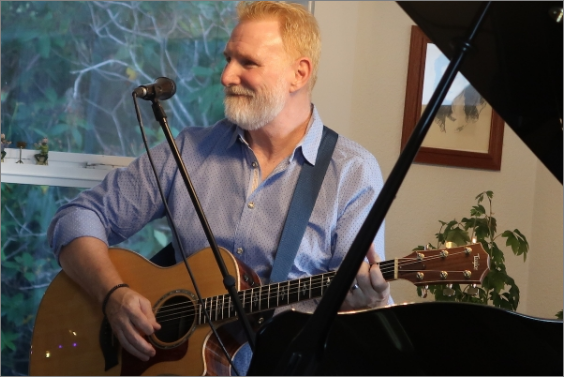Refer to the screenshot and answer the following question in detail:
Is the window in the background open?

The caption does not provide enough information to determine whether the window is open or closed. It only mentions that it allows natural light to filter through, but it does not provide a clear view of the window's state.